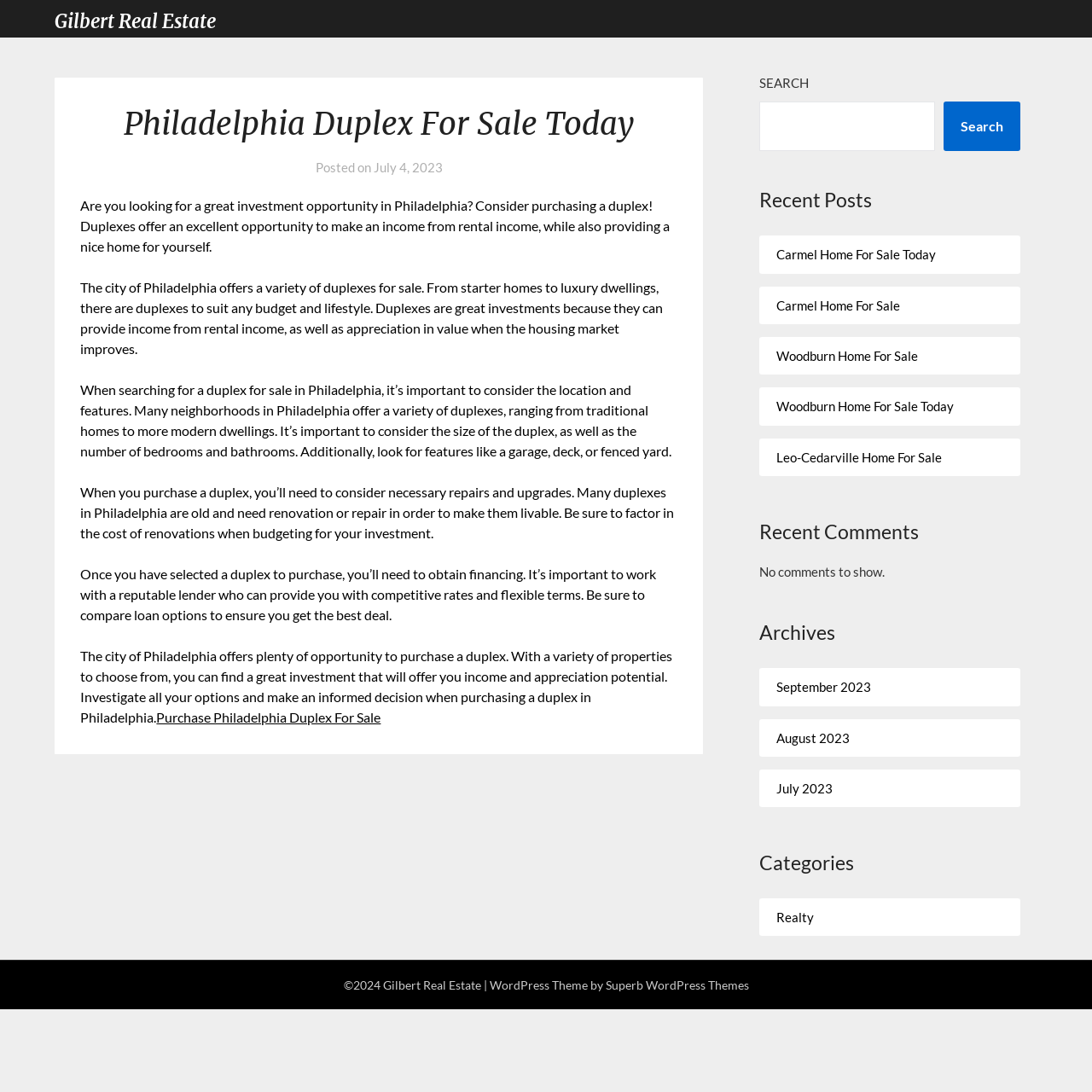Using the provided description July 2023, find the bounding box coordinates for the UI element. Provide the coordinates in (top-left x, top-left y, bottom-right x, bottom-right y) format, ensuring all values are between 0 and 1.

[0.711, 0.715, 0.763, 0.729]